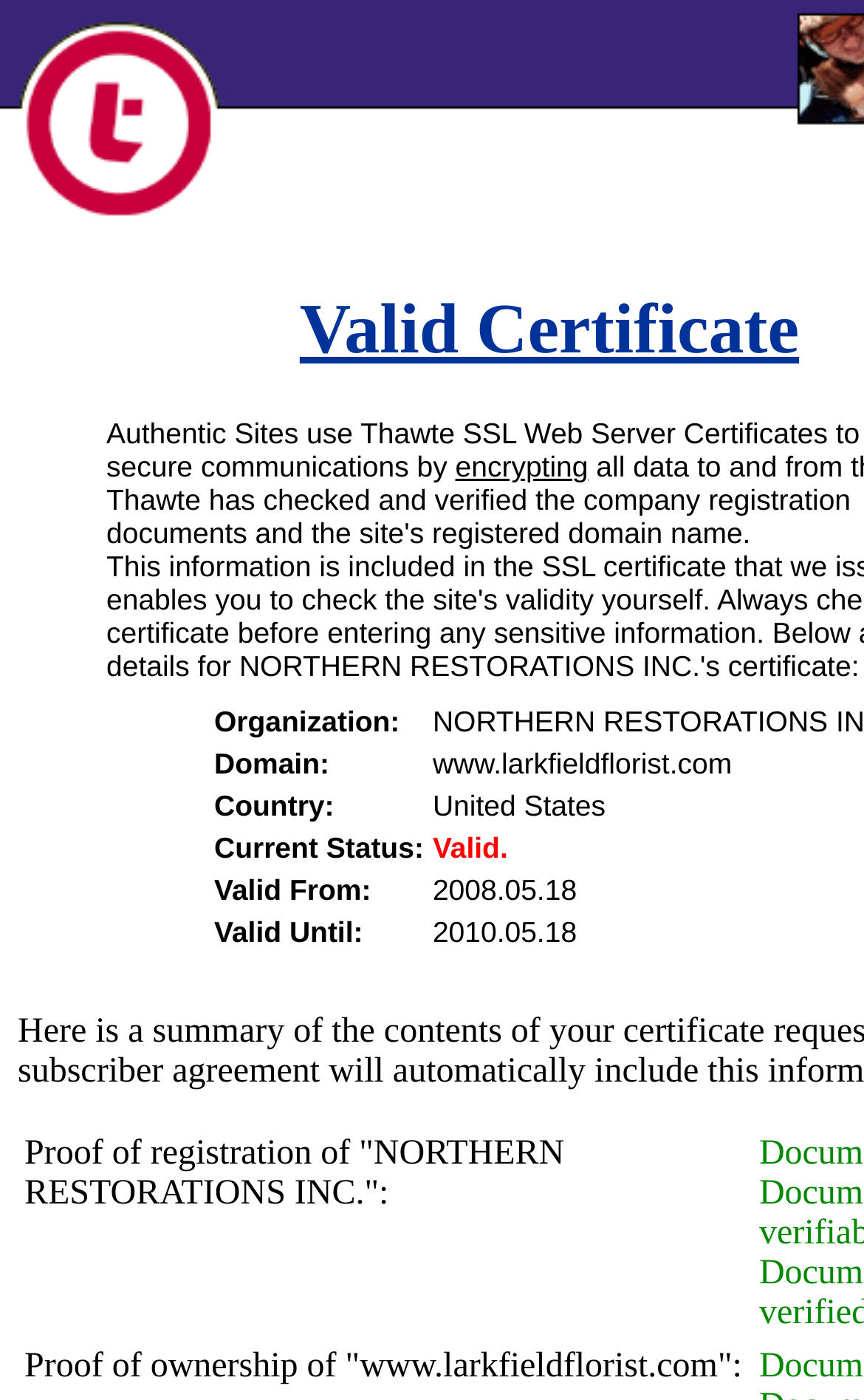Give a detailed account of the webpage.

The webpage displays a valid certificate from Thawte SSL. At the top, there is a small image with a link to "Valid Certificate" positioned to the right of it. Below the image, there is a text "encrypting". 

Underneath, there are six table cells arranged vertically, each containing a label and its corresponding information. The labels are "Organization:", "Domain:", "Country:", "Current Status:", "Valid From:", and "Valid Until:". 

Further down, there is another table cell containing a long text "Proof of registration of 'NORTHERN RESTORATIONS INC.'" which takes up most of the bottom section of the page.